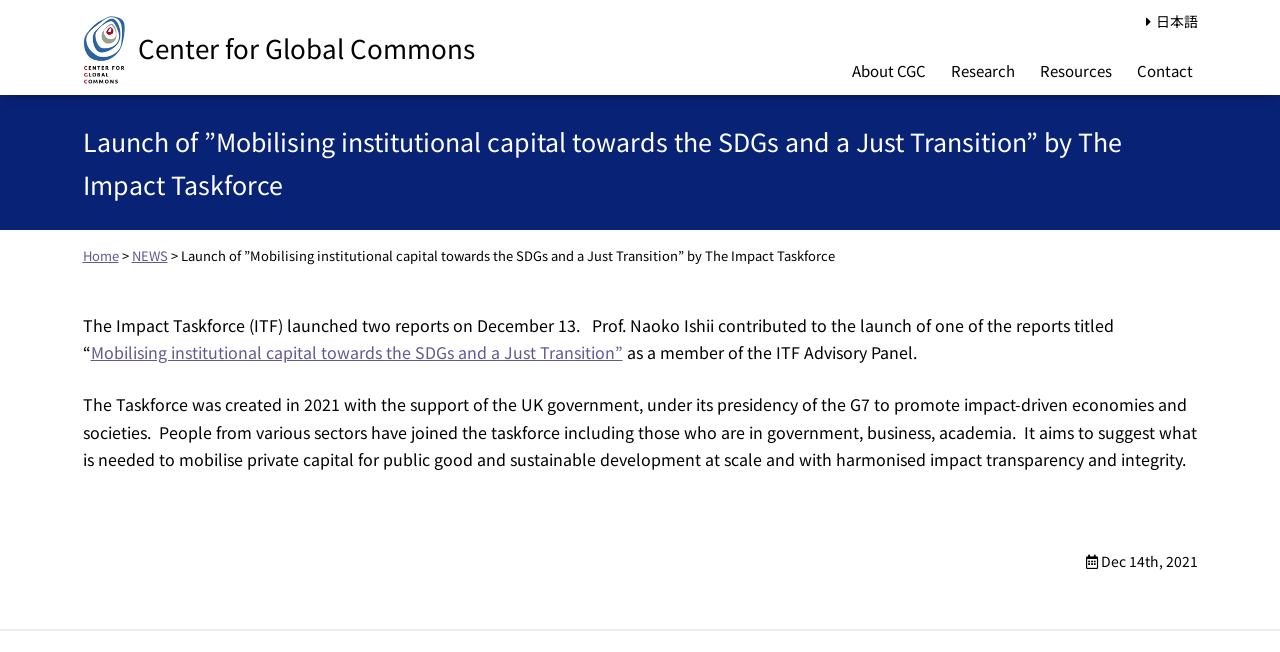Can you specify the bounding box coordinates of the area that needs to be clicked to fulfill the following instruction: "switch to Japanese"?

[0.903, 0.017, 0.936, 0.047]